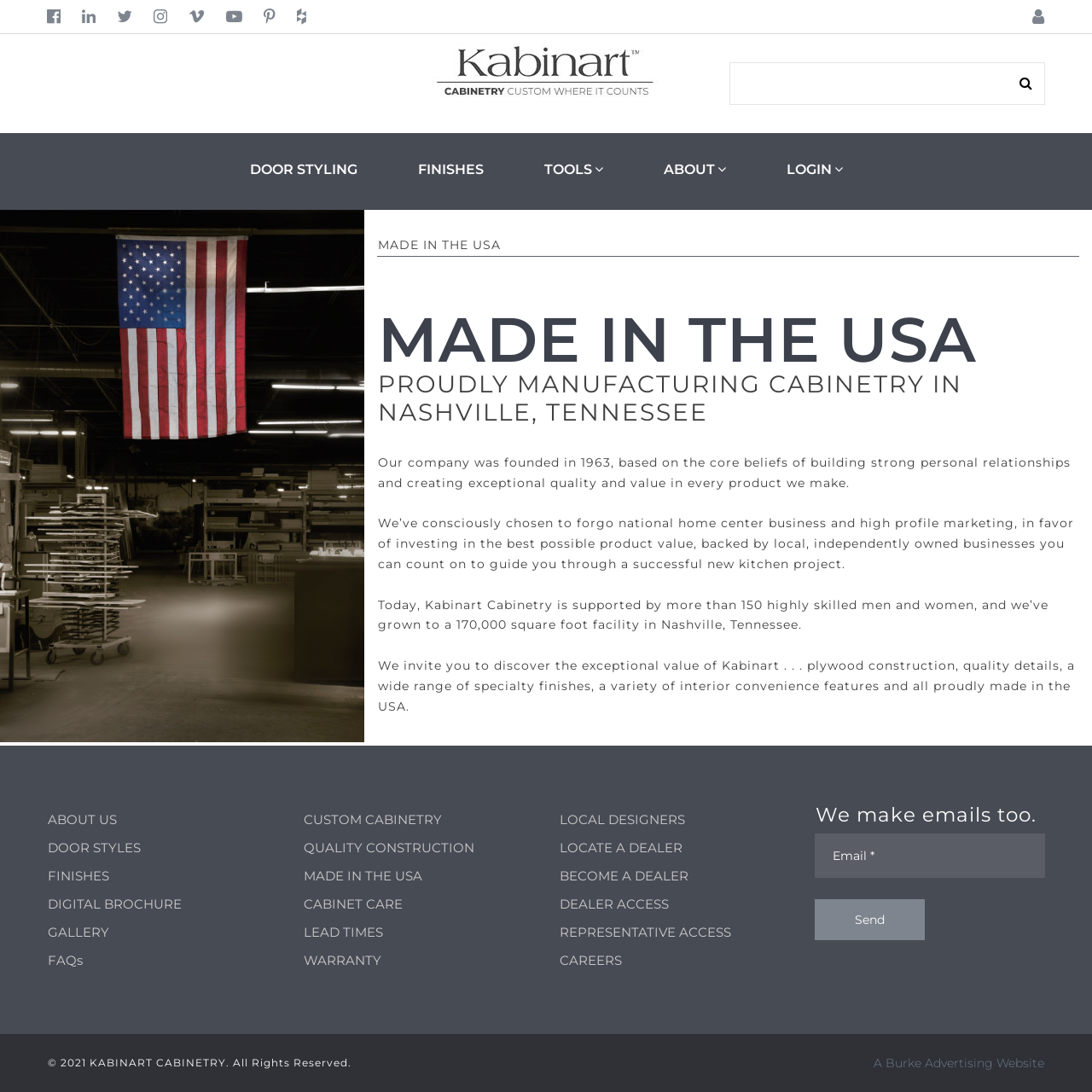Kindly provide the bounding box coordinates of the section you need to click on to fulfill the given instruction: "Input your email".

None